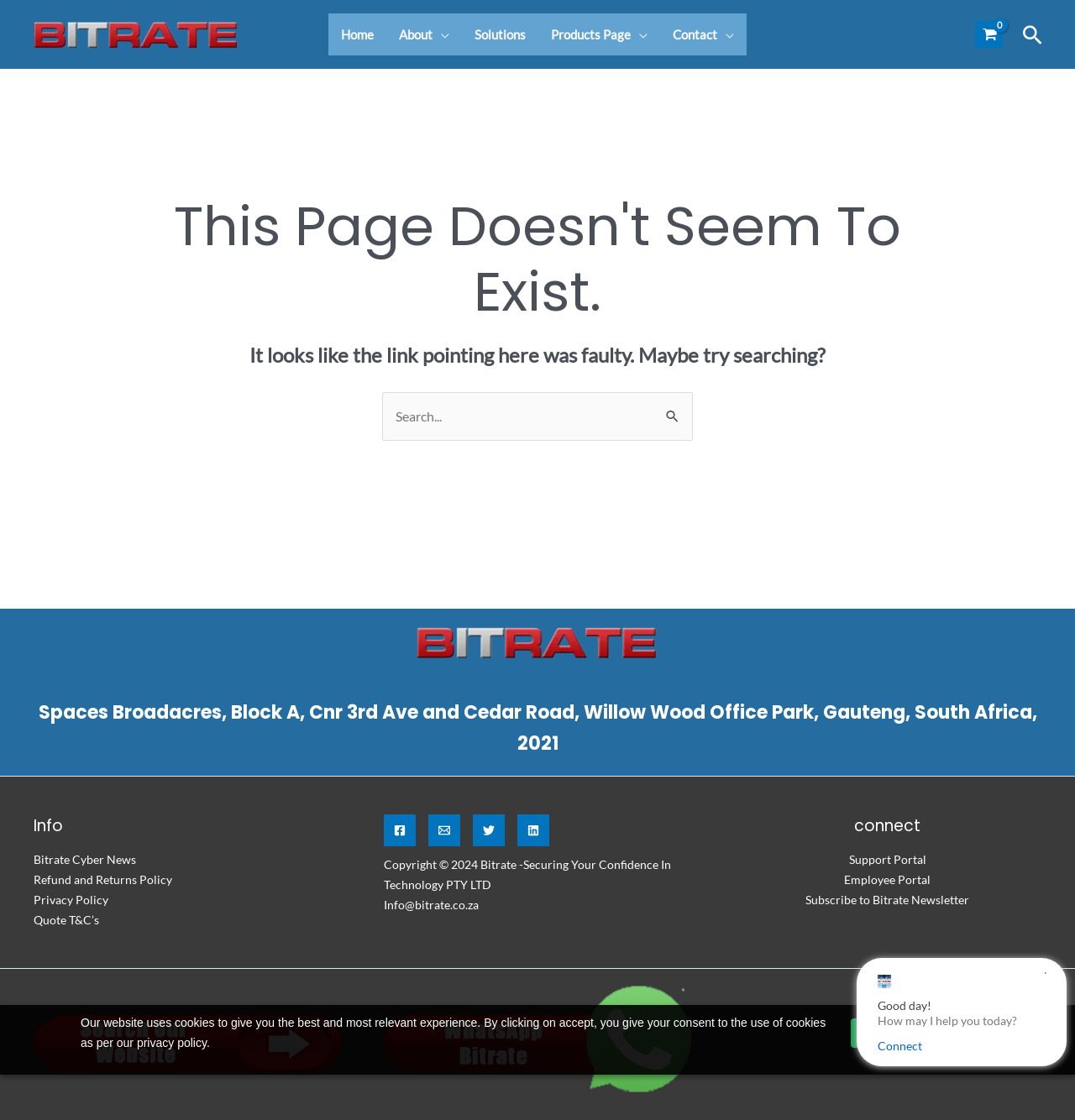Find the UI element described as: "Privacy Policy" and predict its bounding box coordinates. Ensure the coordinates are four float numbers between 0 and 1, [left, top, right, bottom].

[0.031, 0.797, 0.101, 0.81]